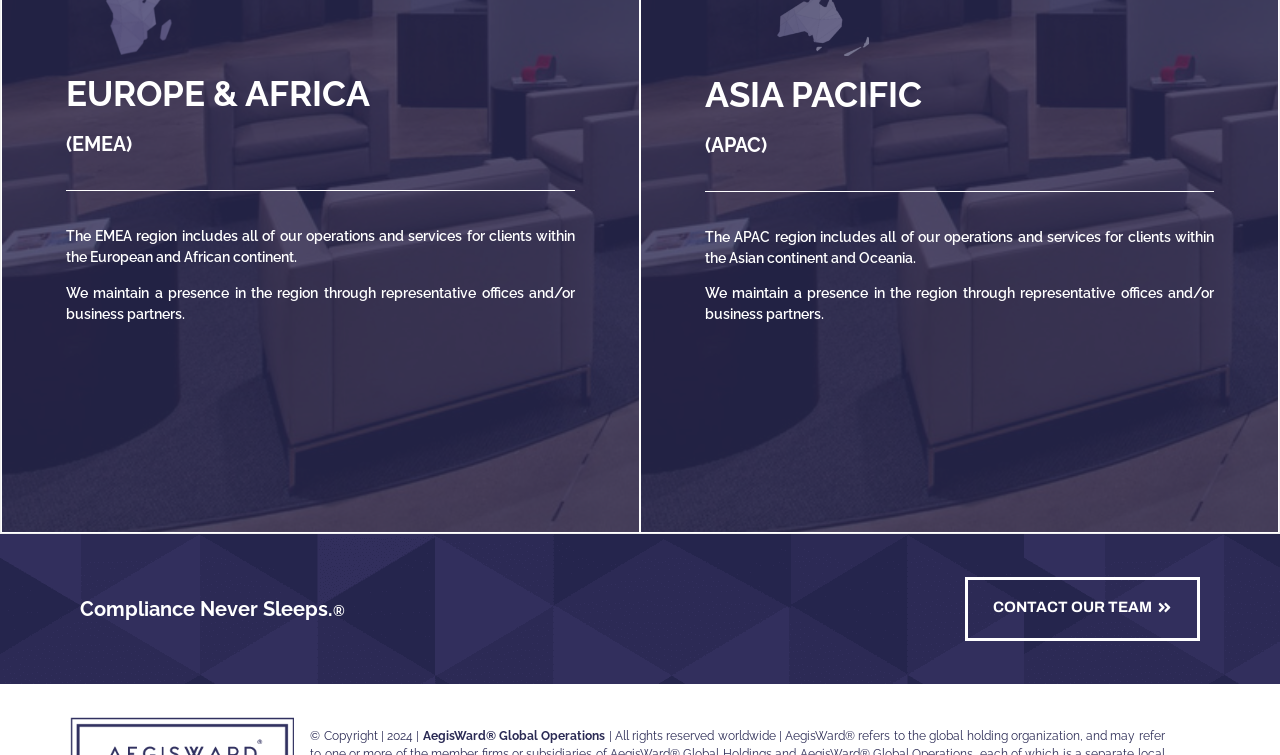What is the relationship between the EMEA and APAC regions?
Based on the image, provide a one-word or brief-phrase response.

They are separate regions